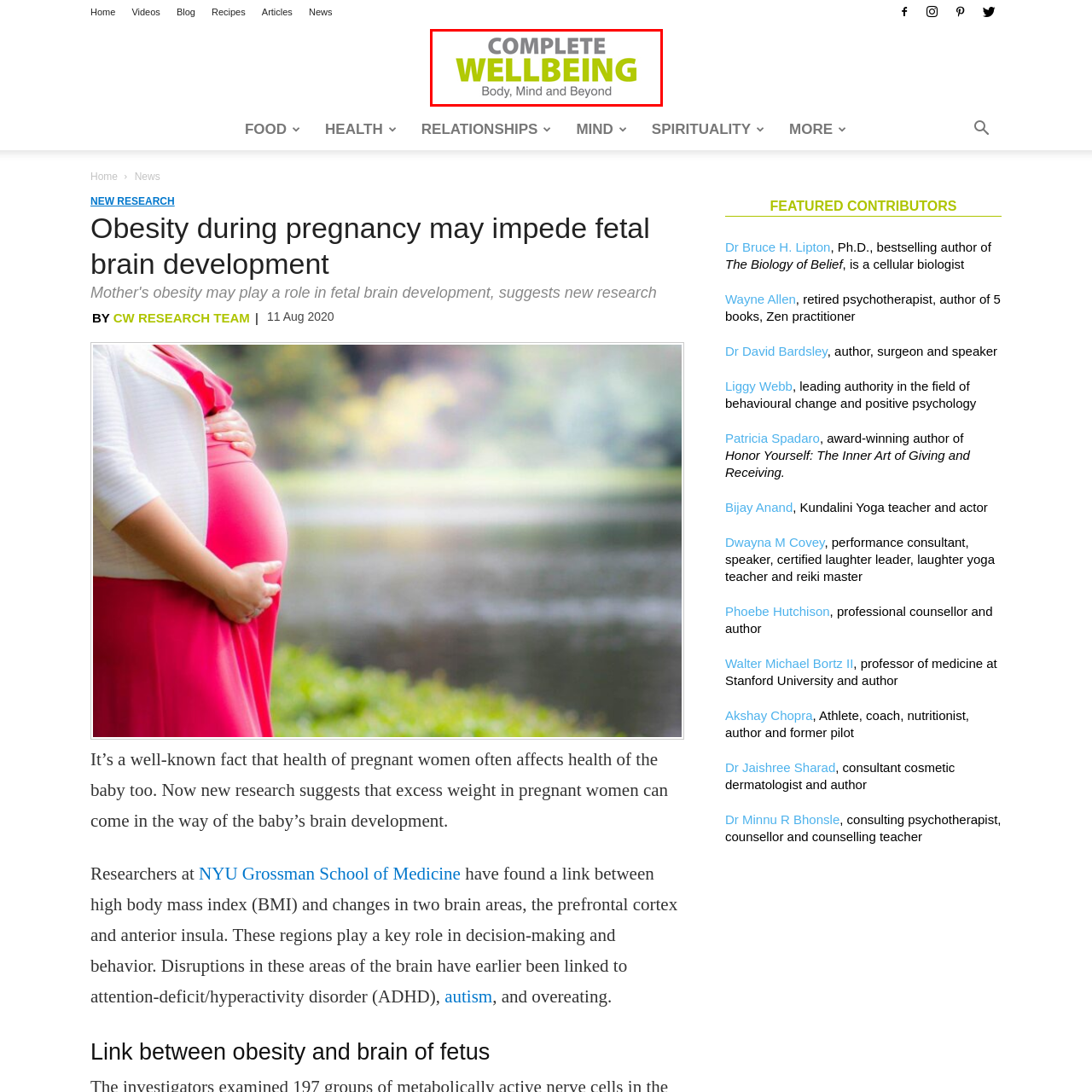What does the tagline 'Body, Mind and Beyond' emphasize?
Carefully scrutinize the image inside the red bounding box and generate a comprehensive answer, drawing from the visual content.

The tagline 'Body, Mind and Beyond' further emphasizes the organization’s commitment to addressing physical, mental, and holistic health, inviting individuals to engage with their overall wellbeing on multiple levels.